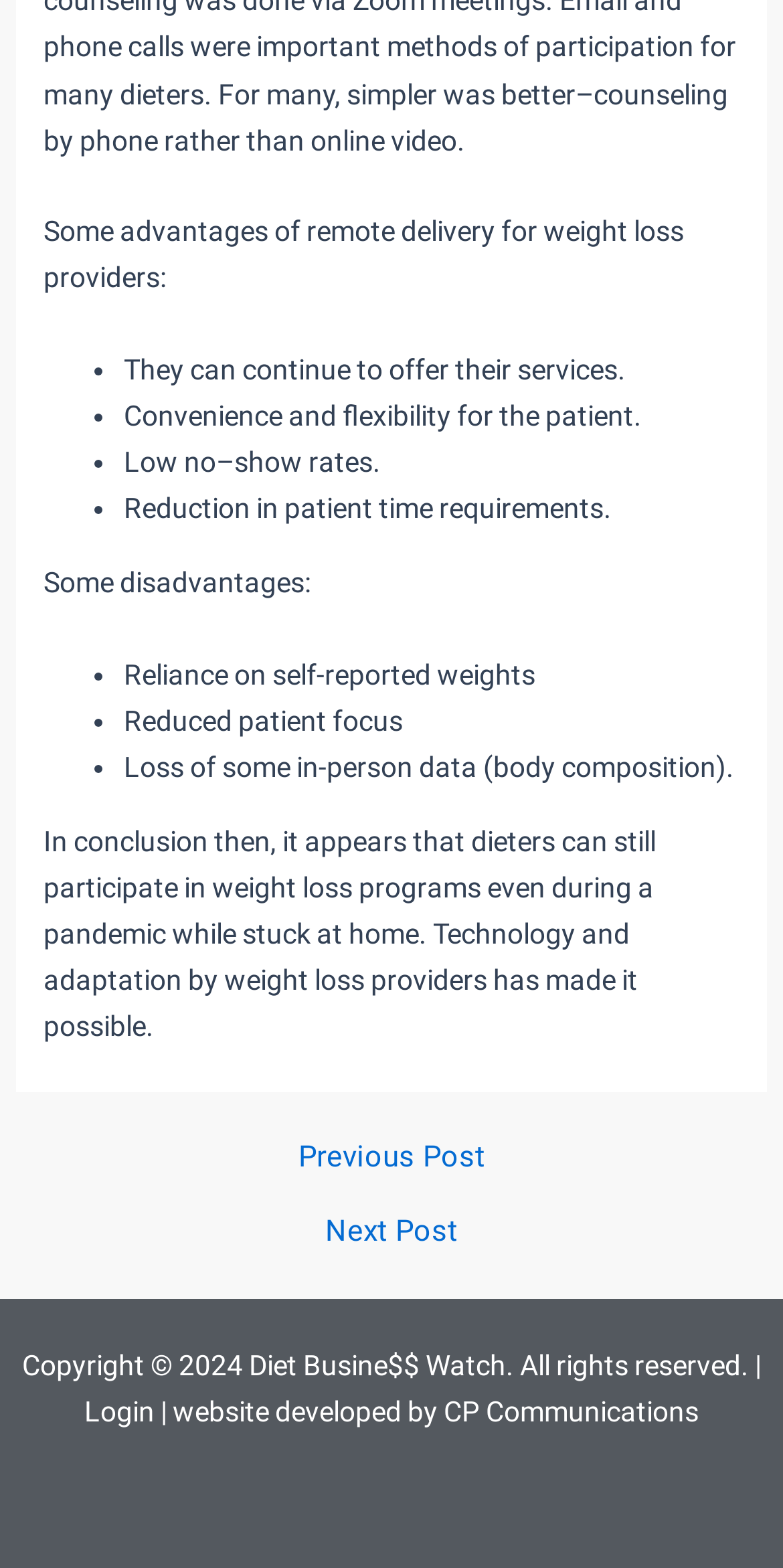Determine the bounding box for the UI element described here: "website developed by CP Communications".

[0.221, 0.889, 0.892, 0.91]